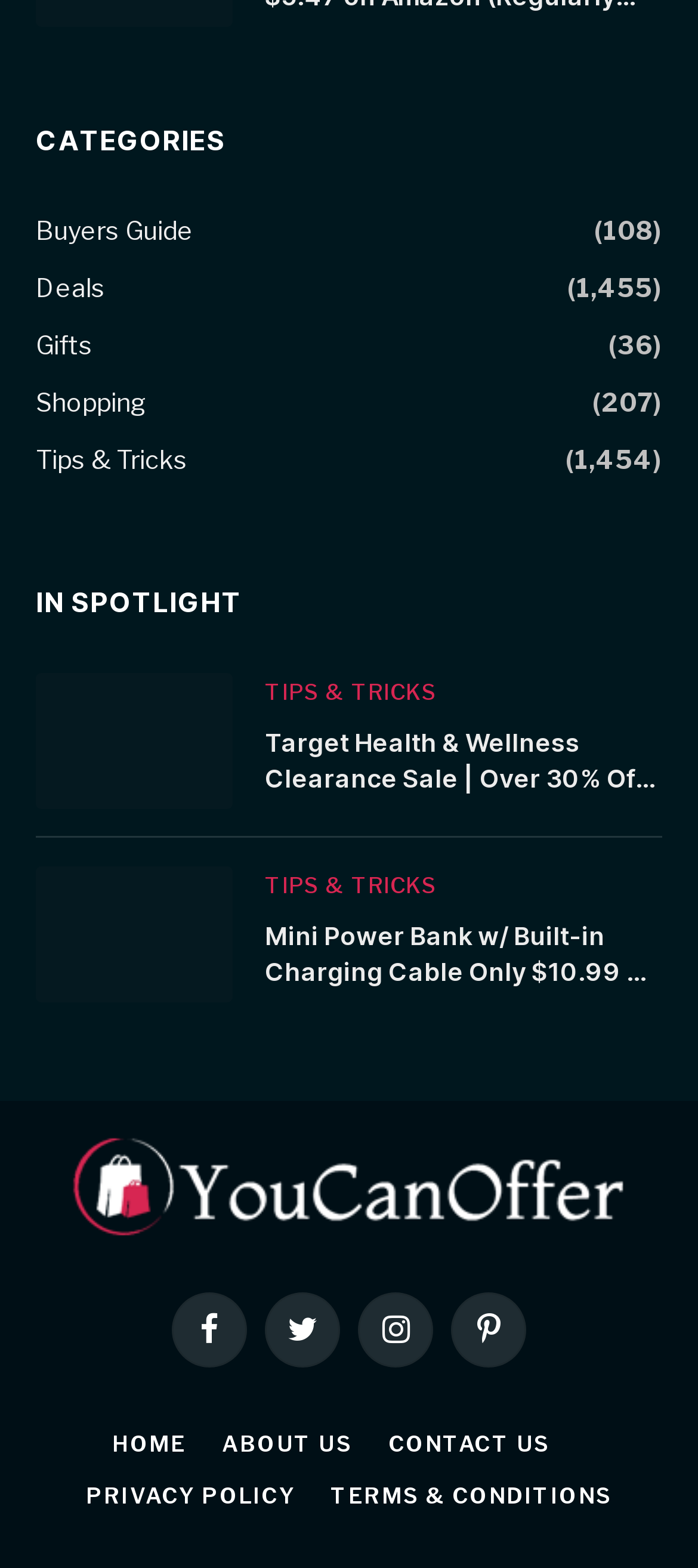Provide the bounding box coordinates for the specified HTML element described in this description: "Terms & Conditions". The coordinates should be four float numbers ranging from 0 to 1, in the format [left, top, right, bottom].

[0.474, 0.946, 0.877, 0.963]